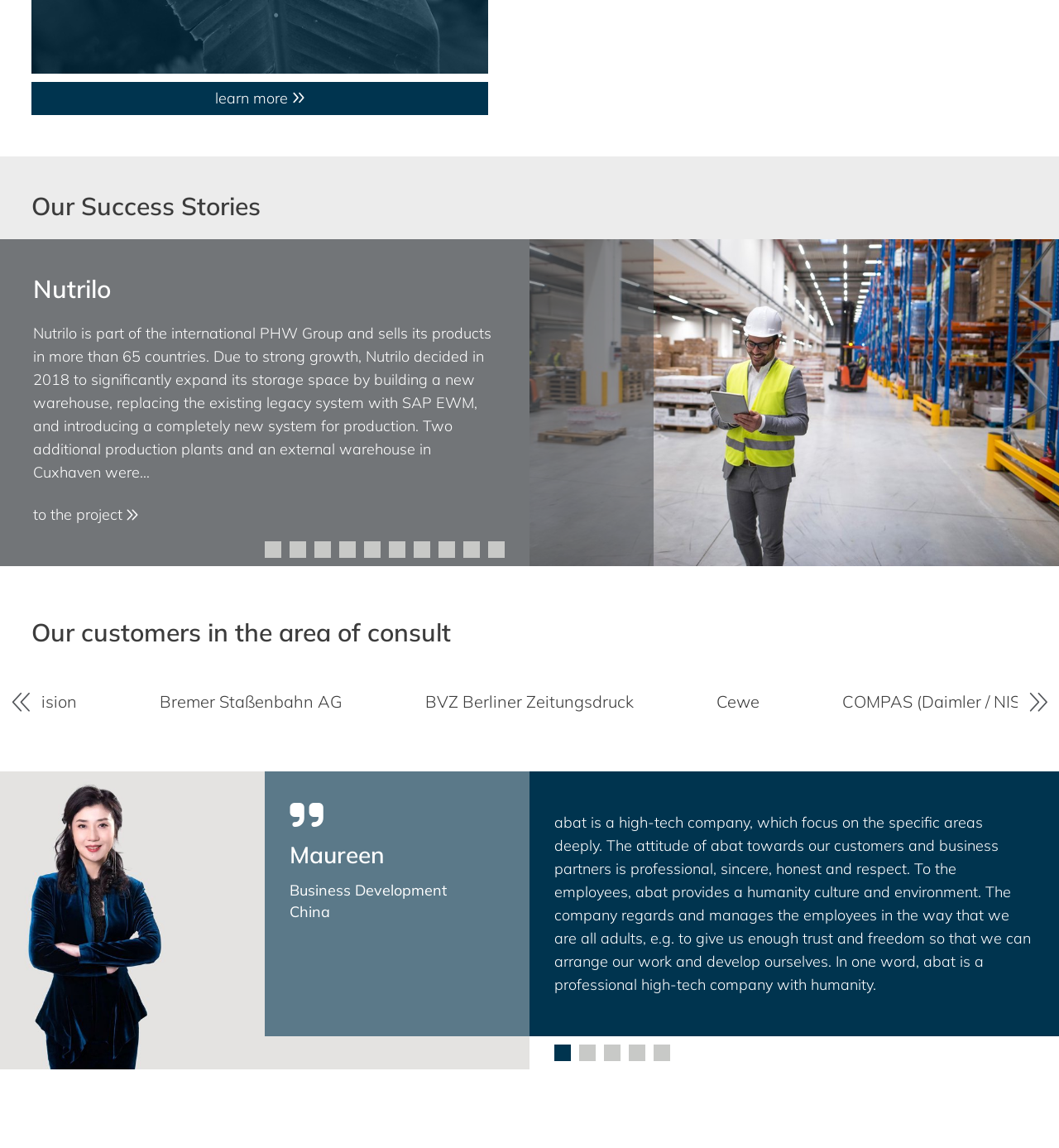Locate the bounding box coordinates of the segment that needs to be clicked to meet this instruction: "go to the next project".

[0.031, 0.433, 0.13, 0.464]